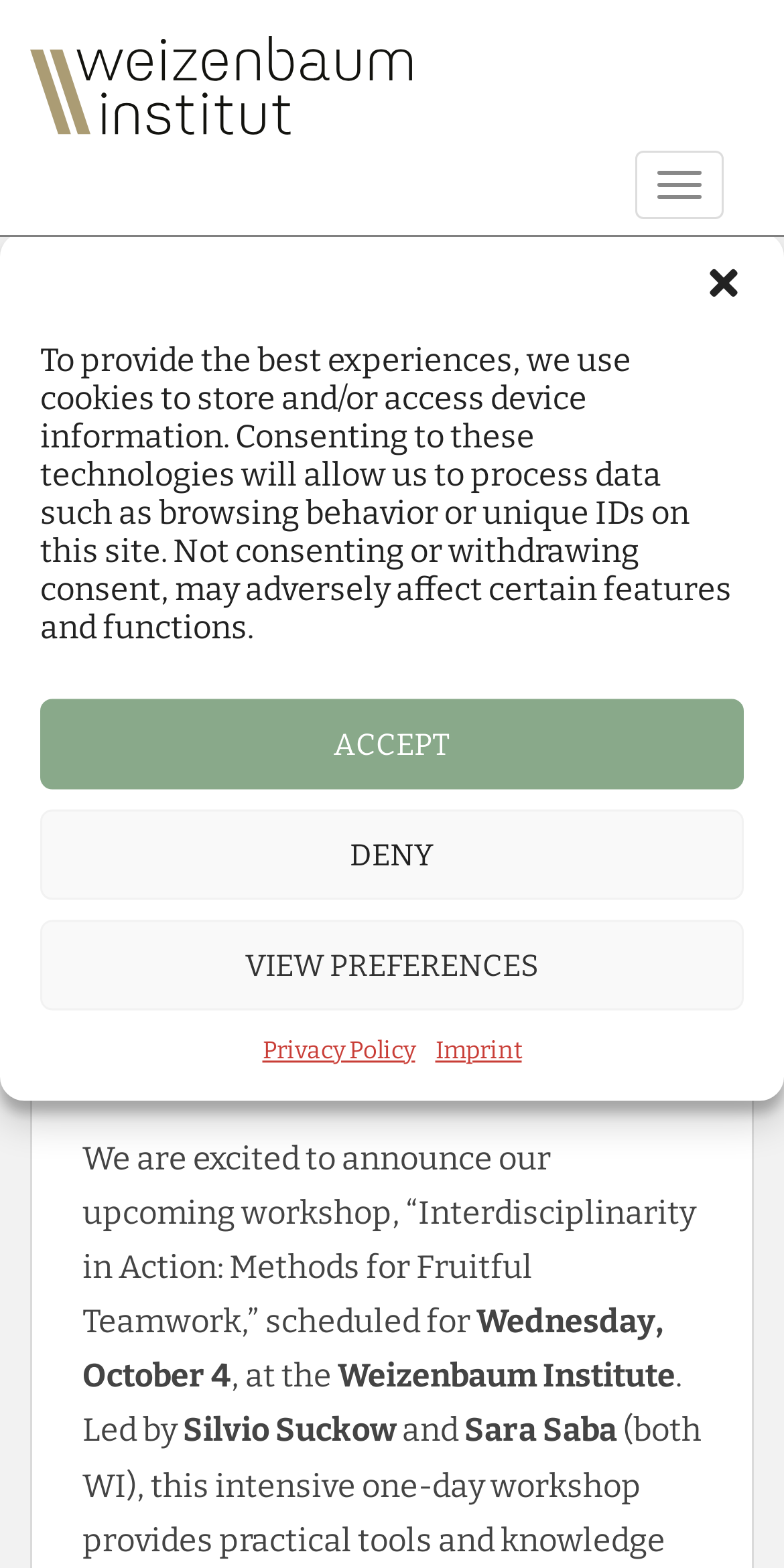Please answer the following question using a single word or phrase: 
What is the name of the institute where the workshop will be held?

Weizenbaum Institute